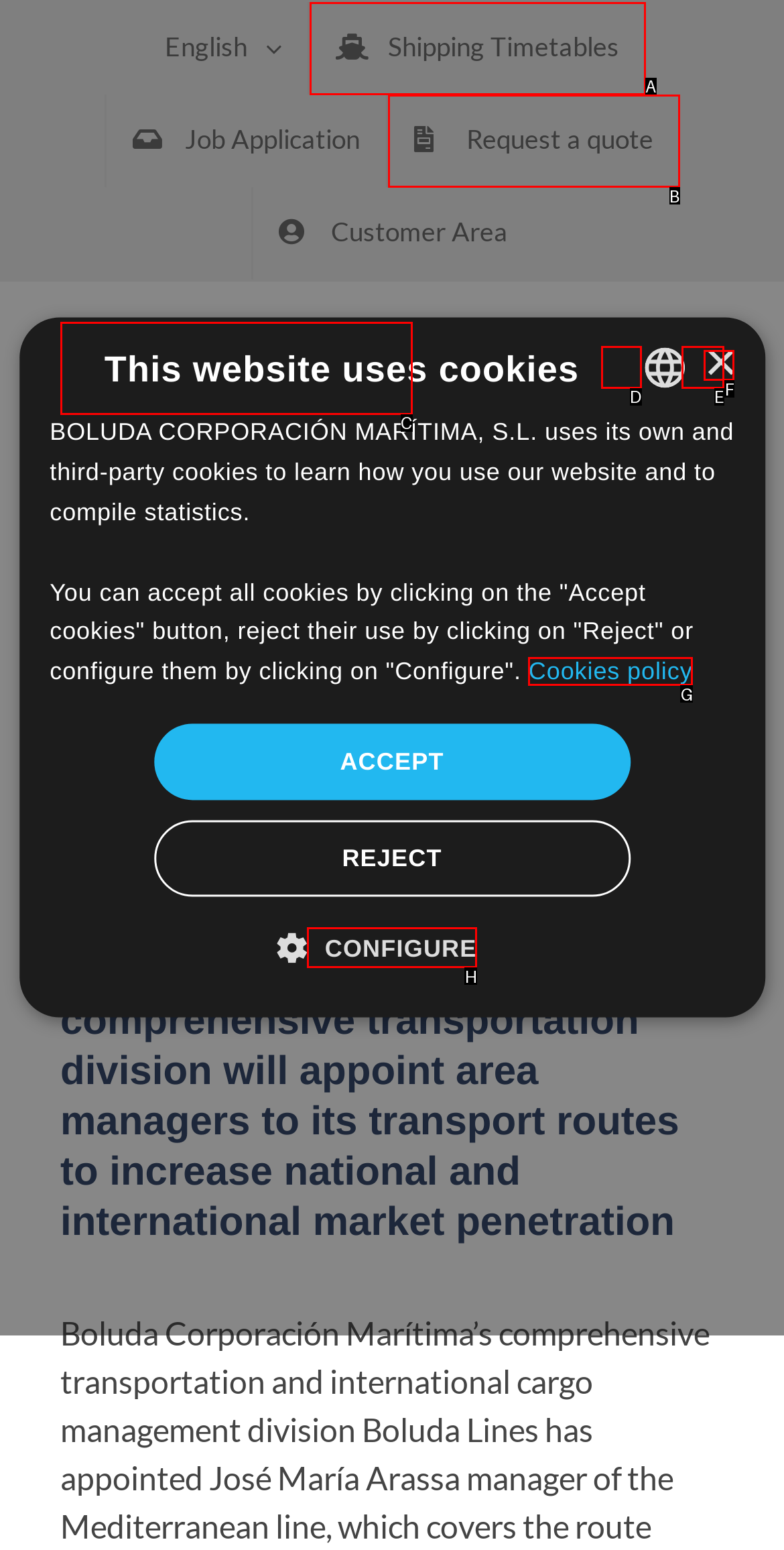Identify the correct option to click in order to accomplish the task: Click the 'Request a quote' link Provide your answer with the letter of the selected choice.

B